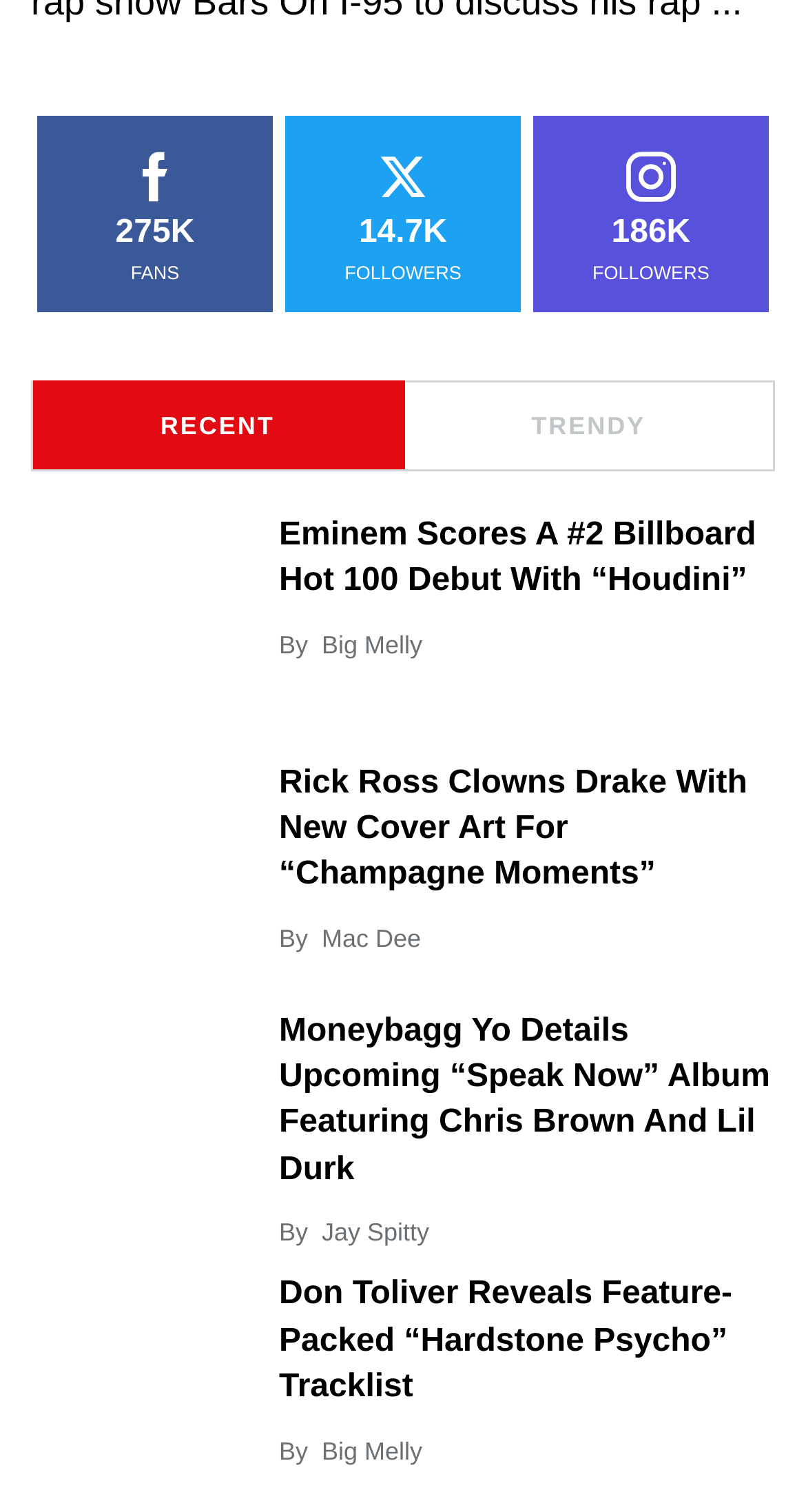Please identify the bounding box coordinates of the region to click in order to complete the task: "See recent news". The coordinates must be four float numbers between 0 and 1, specified as [left, top, right, bottom].

[0.041, 0.251, 0.501, 0.31]